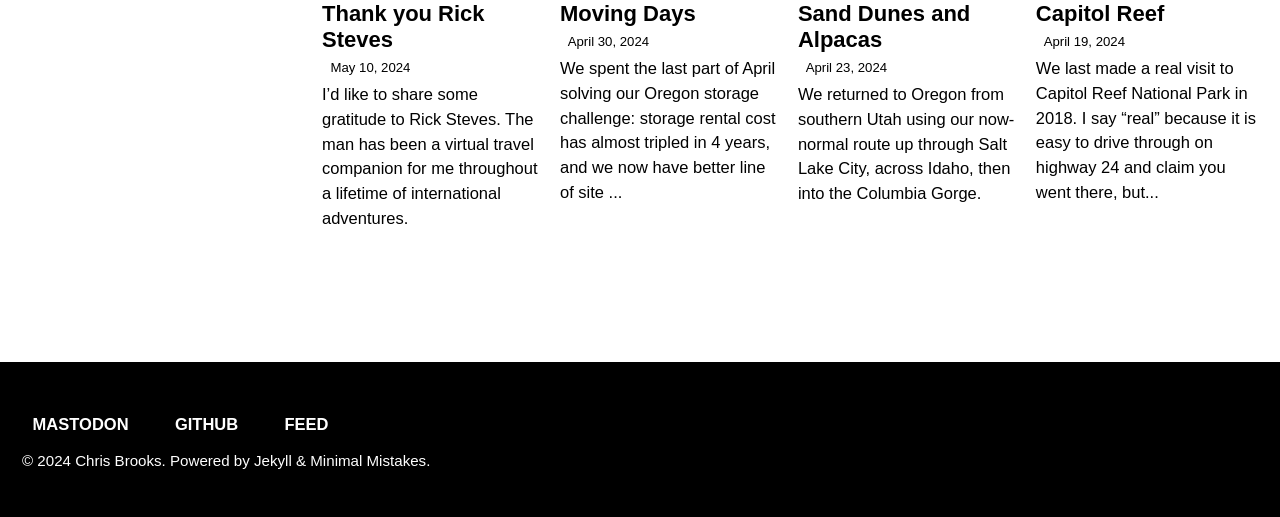What is the title of the first article?
Using the information from the image, provide a comprehensive answer to the question.

I looked at the first 'article' element [97] and found a 'heading' element [139] with the text 'Thank you Rick Steves', which is the title of the first article.